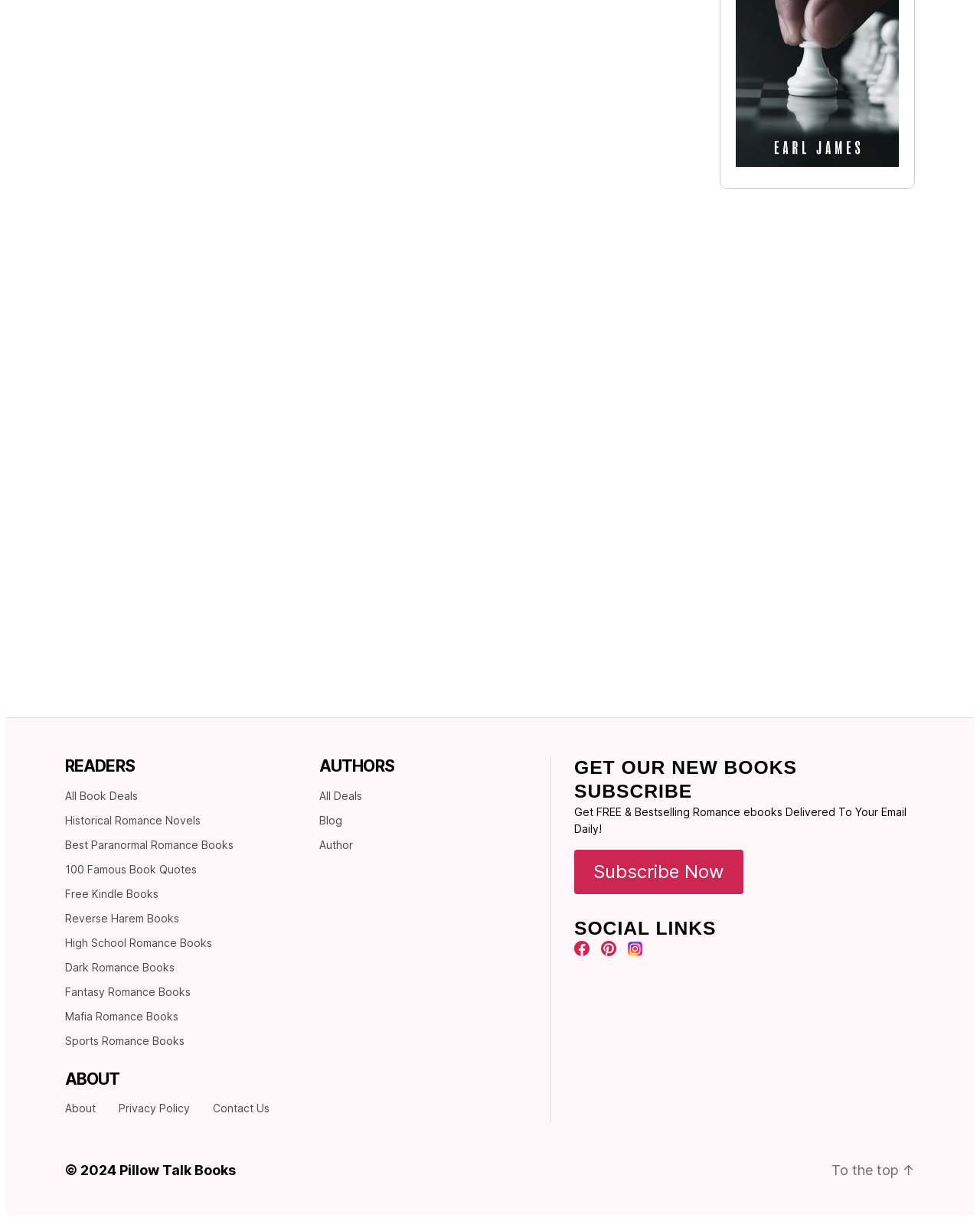Respond with a single word or phrase:
What is the purpose of the 'Subscribe Now' button?

To receive free ebooks